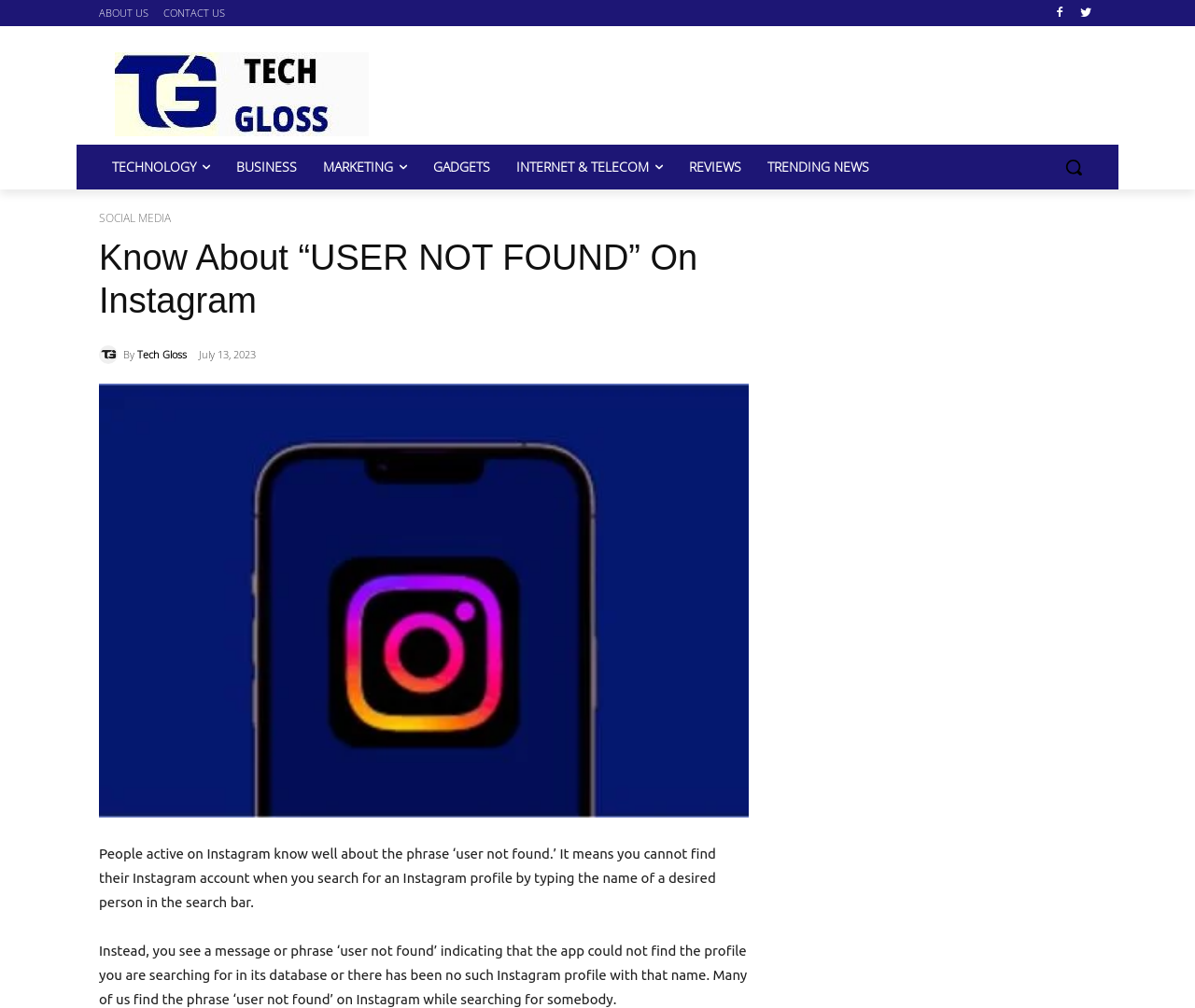Pinpoint the bounding box coordinates for the area that should be clicked to perform the following instruction: "Visit SOCIAL MEDIA page".

[0.083, 0.208, 0.143, 0.224]